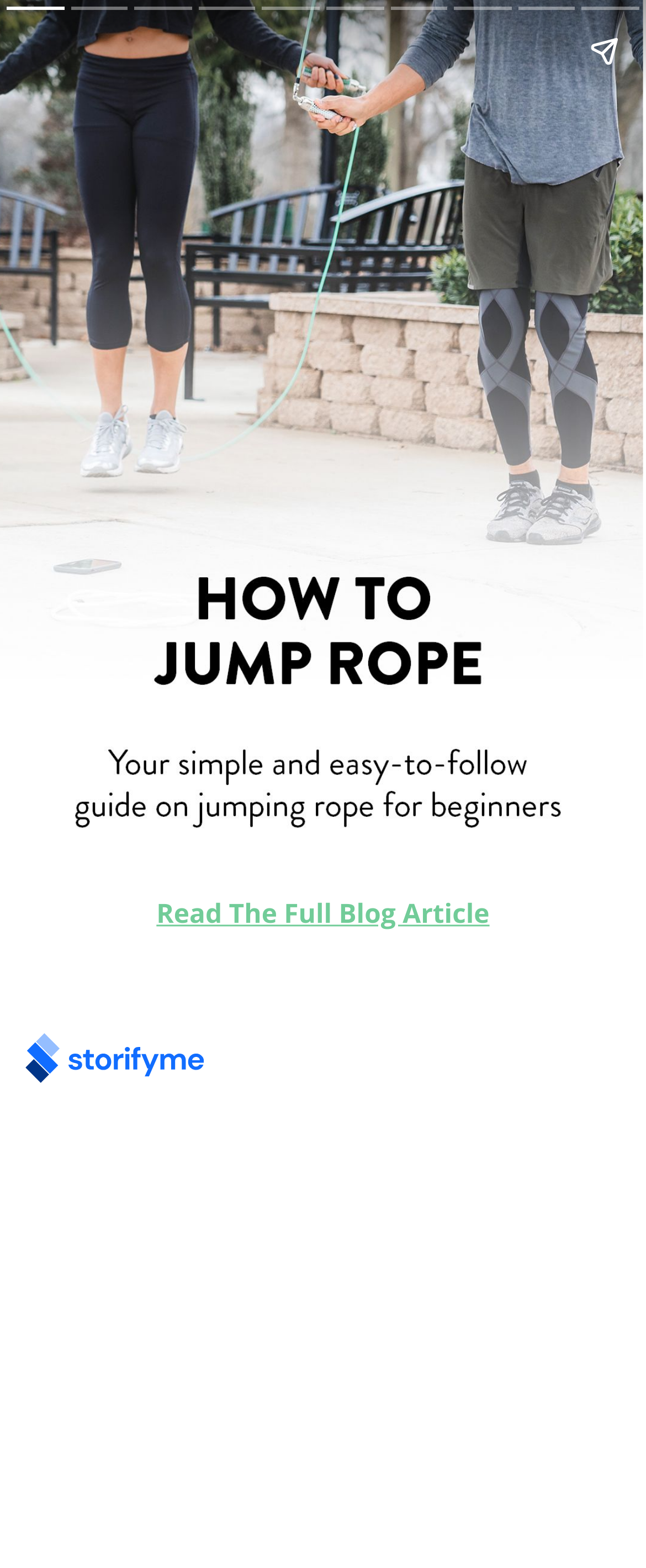Extract the bounding box for the UI element that matches this description: "Read The Full Blog Article".

[0.242, 0.57, 0.758, 0.594]